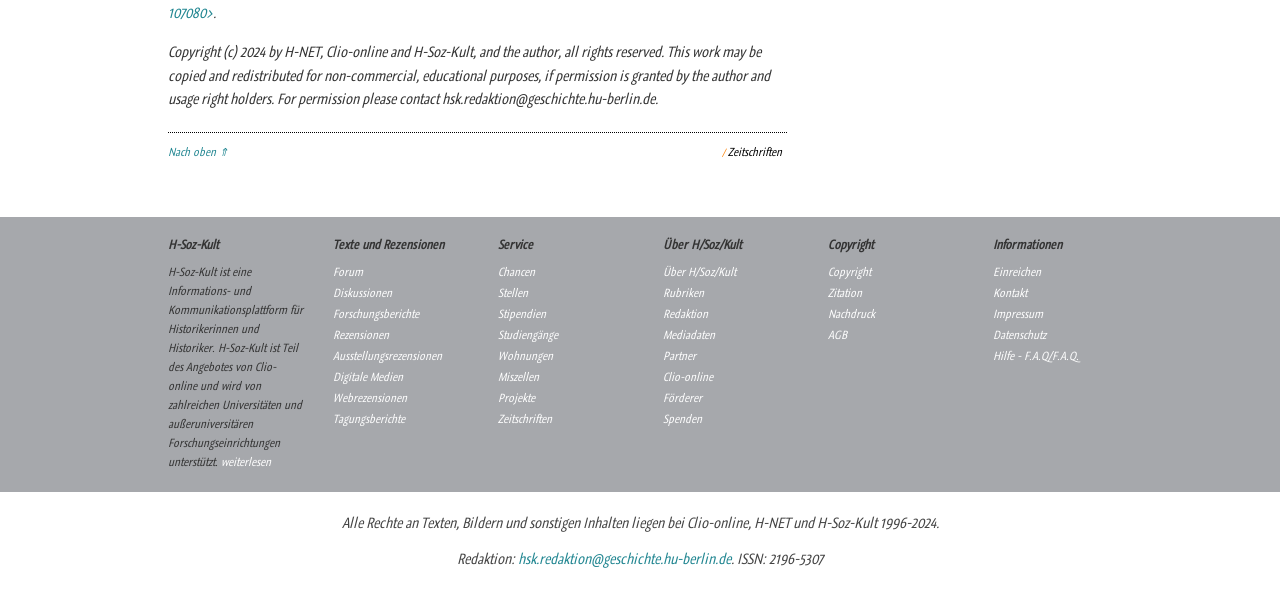Identify the bounding box coordinates of the area that should be clicked in order to complete the given instruction: "View the list of journals". The bounding box coordinates should be four float numbers between 0 and 1, i.e., [left, top, right, bottom].

[0.564, 0.244, 0.611, 0.271]